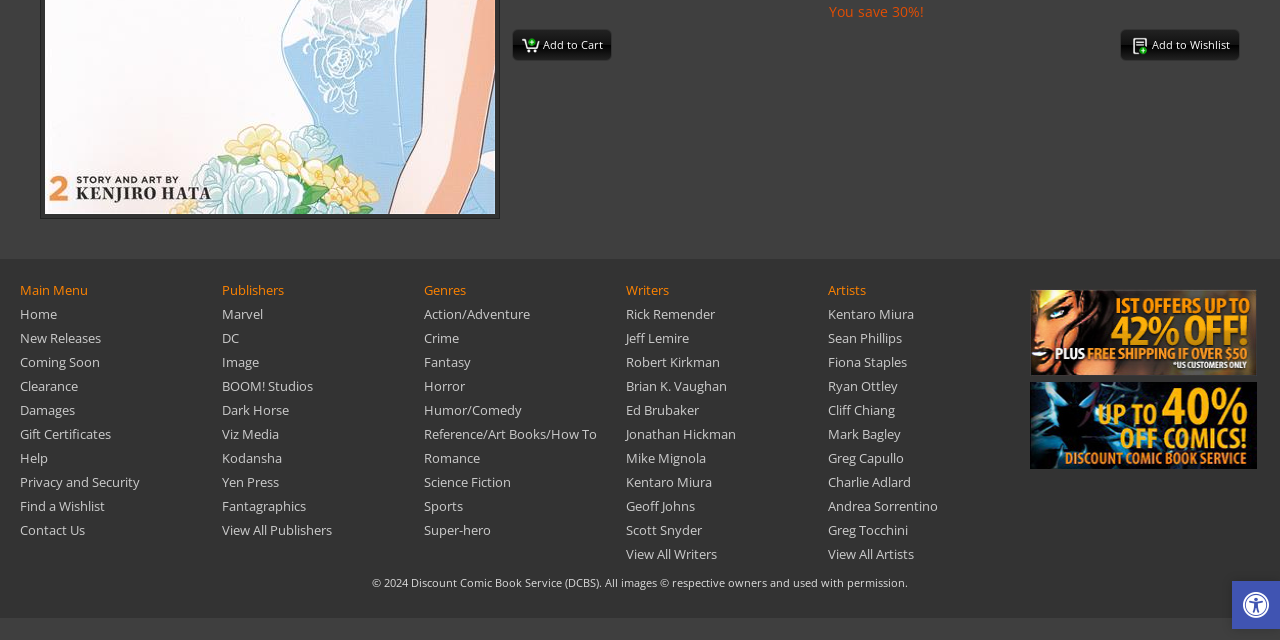Please predict the bounding box coordinates (top-left x, top-left y, bottom-right x, bottom-right y) for the UI element in the screenshot that fits the description: Find a Wishlist

[0.016, 0.777, 0.082, 0.805]